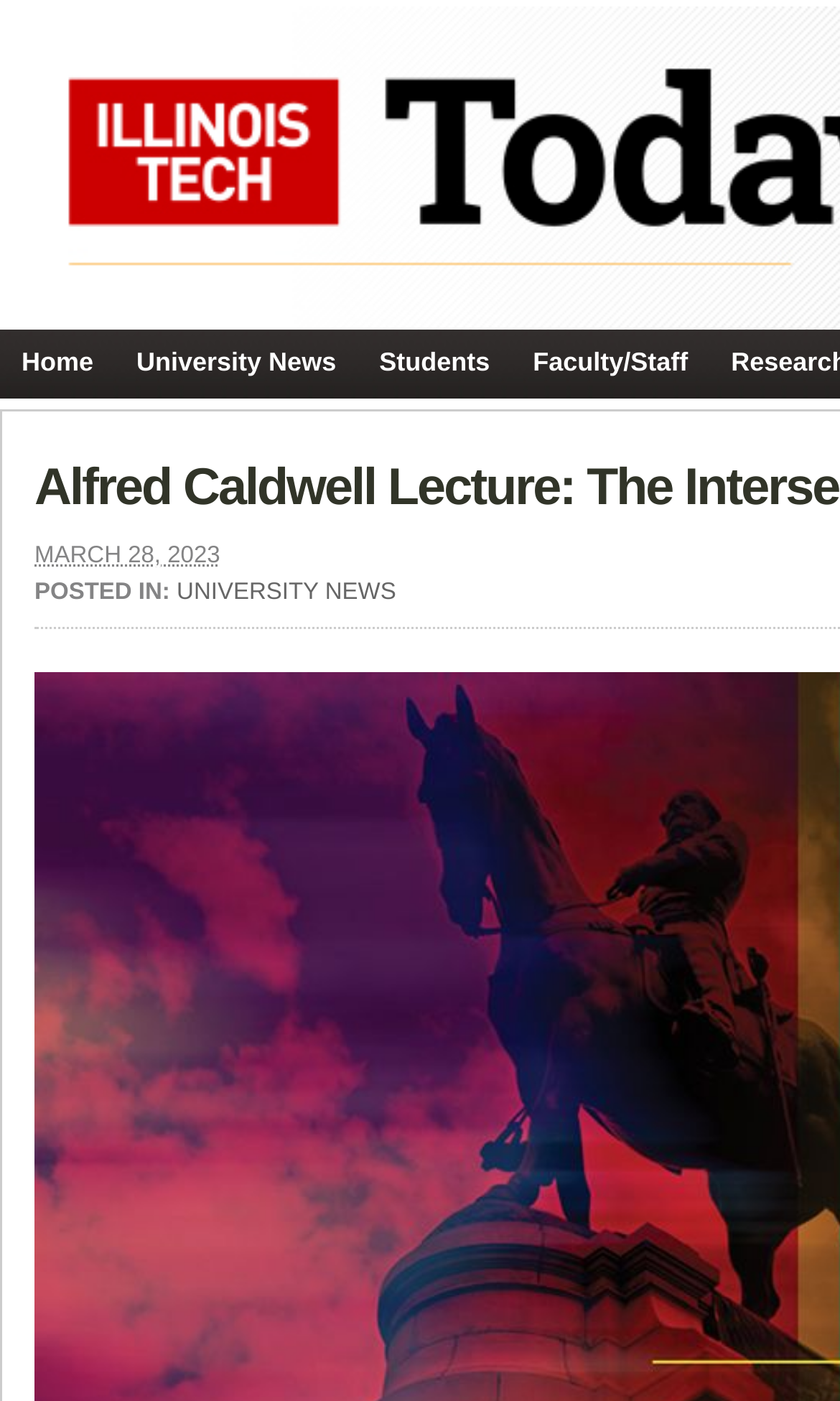Where is the 'POSTED IN:' text located?
From the image, respond with a single word or phrase.

Below the navigation links